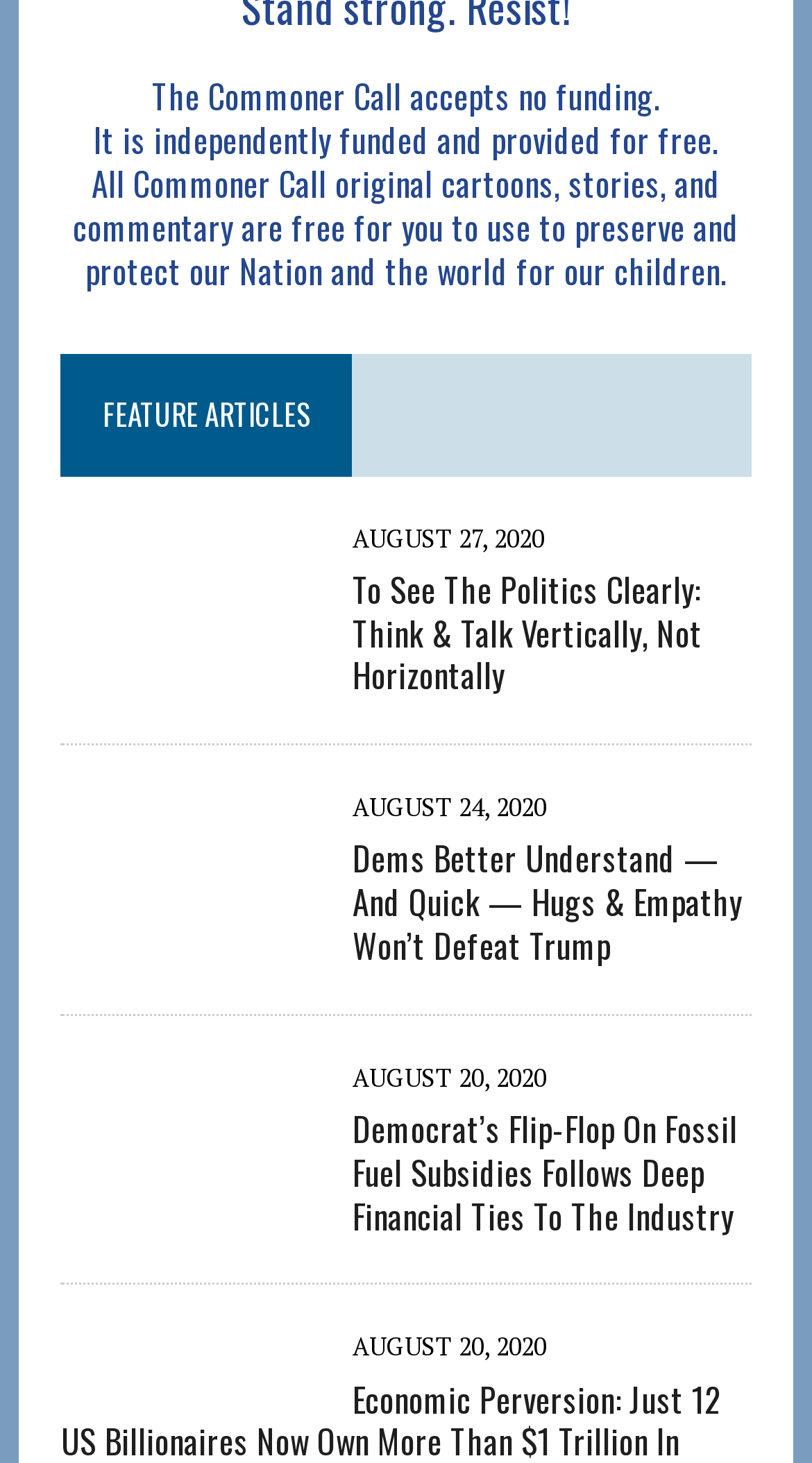What is the topic of the article 'To See The Politics Clearly: Think & Talk Vertically, Not Horizontally'?
Look at the screenshot and give a one-word or phrase answer.

Politics